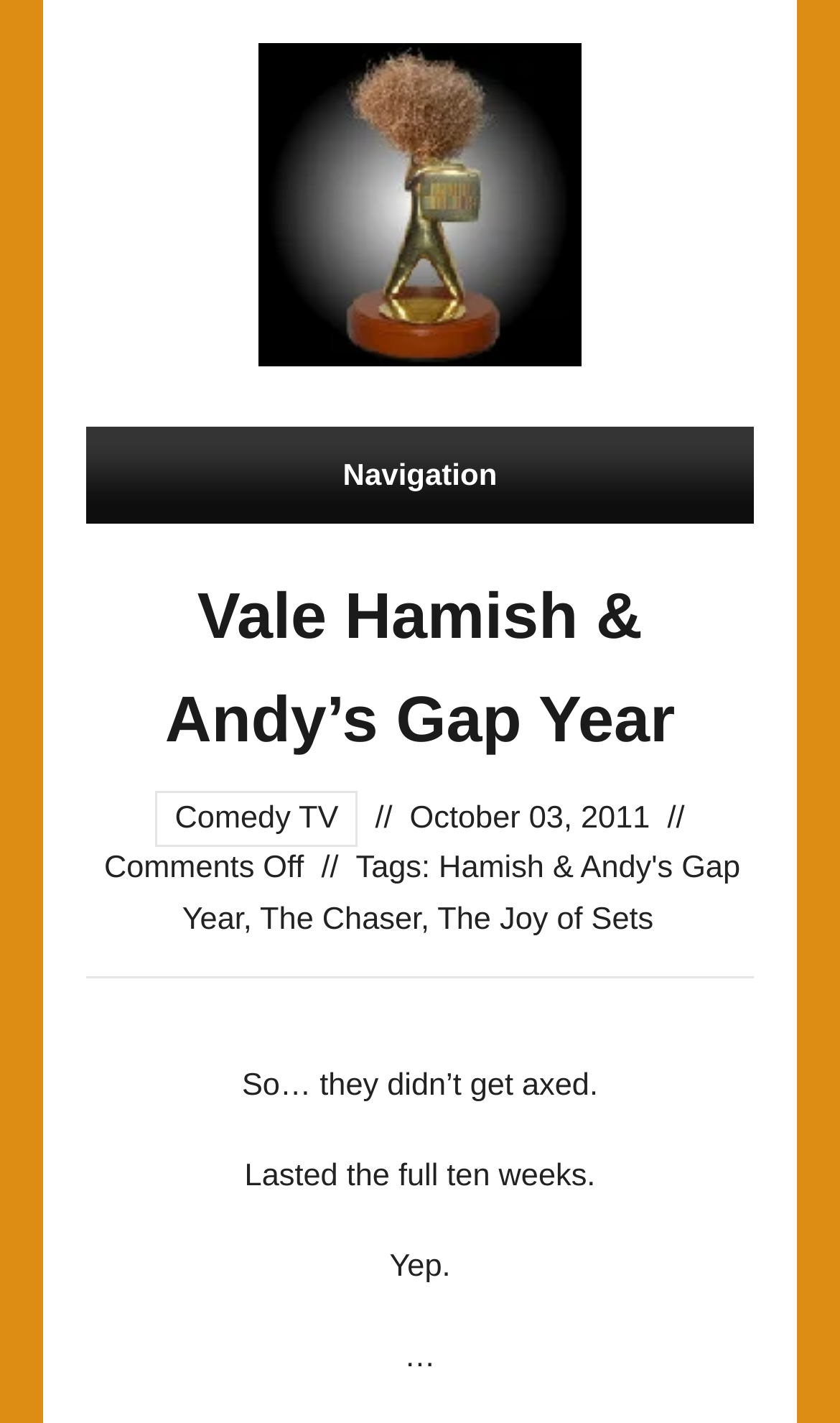Identify the bounding box coordinates for the UI element described as: "The Joy of Sets". The coordinates should be provided as four floats between 0 and 1: [left, top, right, bottom].

[0.521, 0.634, 0.778, 0.658]